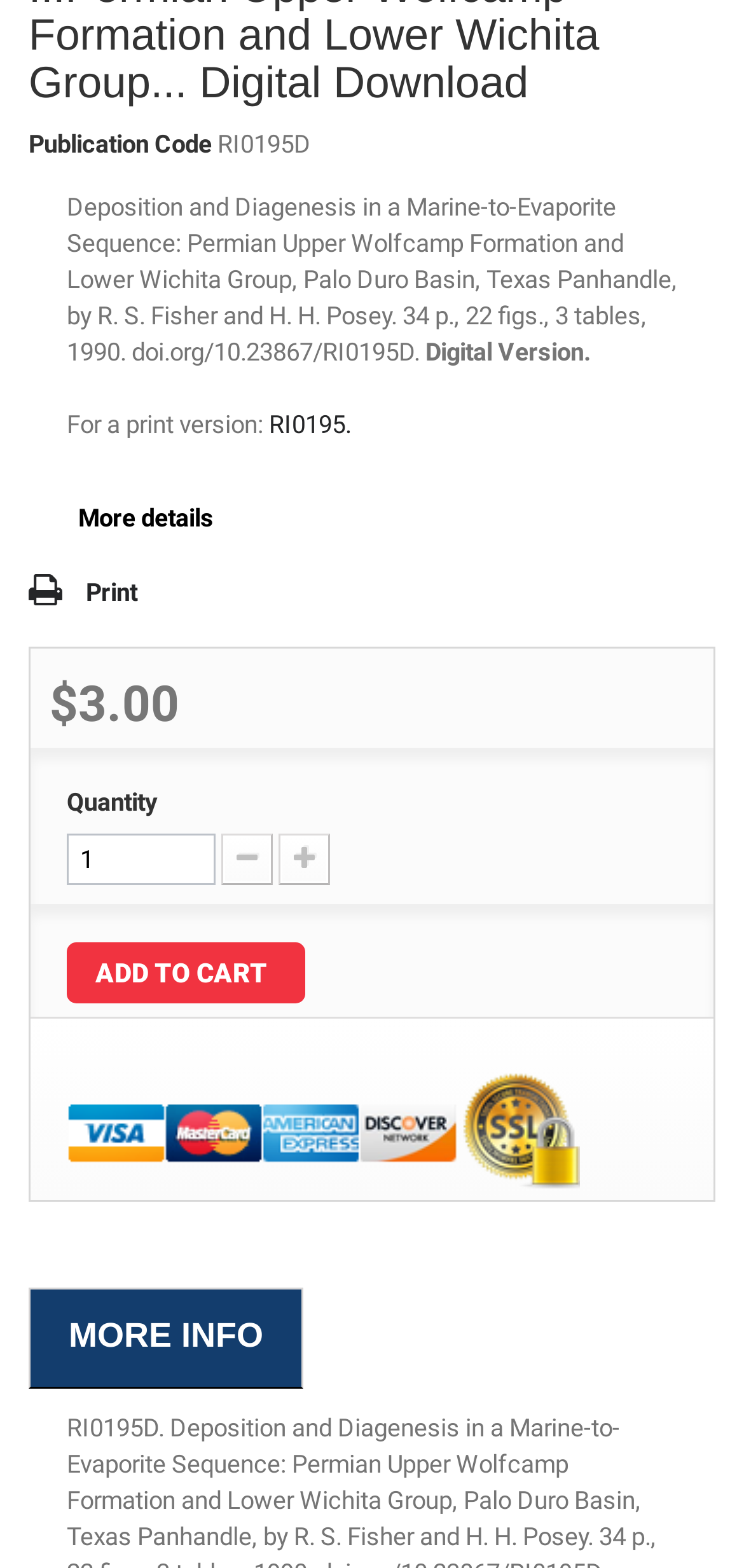Find the bounding box coordinates of the clickable region needed to perform the following instruction: "Enter quantity". The coordinates should be provided as four float numbers between 0 and 1, i.e., [left, top, right, bottom].

[0.09, 0.531, 0.29, 0.564]